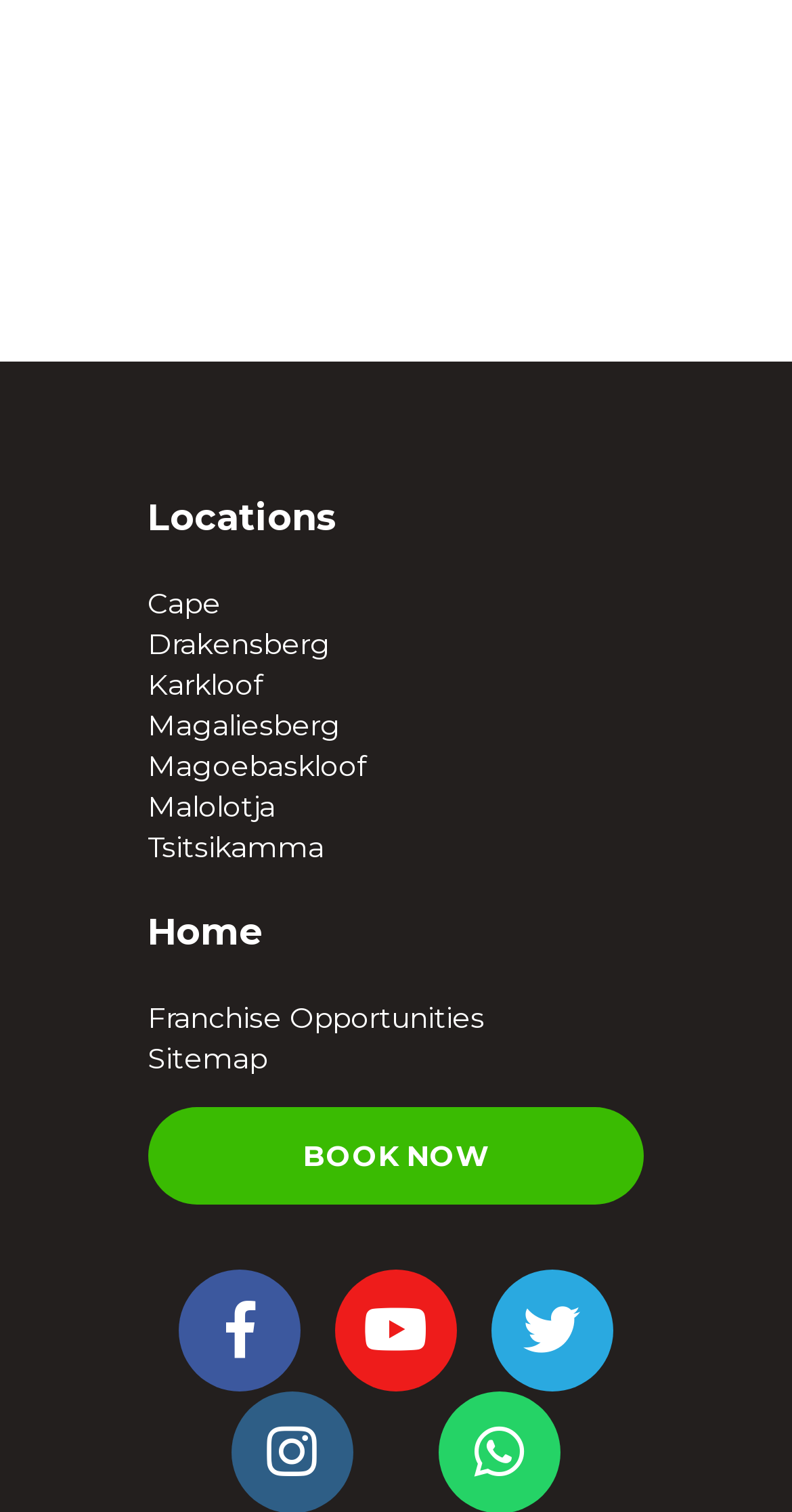Find the bounding box coordinates for the area that must be clicked to perform this action: "Visit Cape".

[0.186, 0.387, 0.278, 0.411]